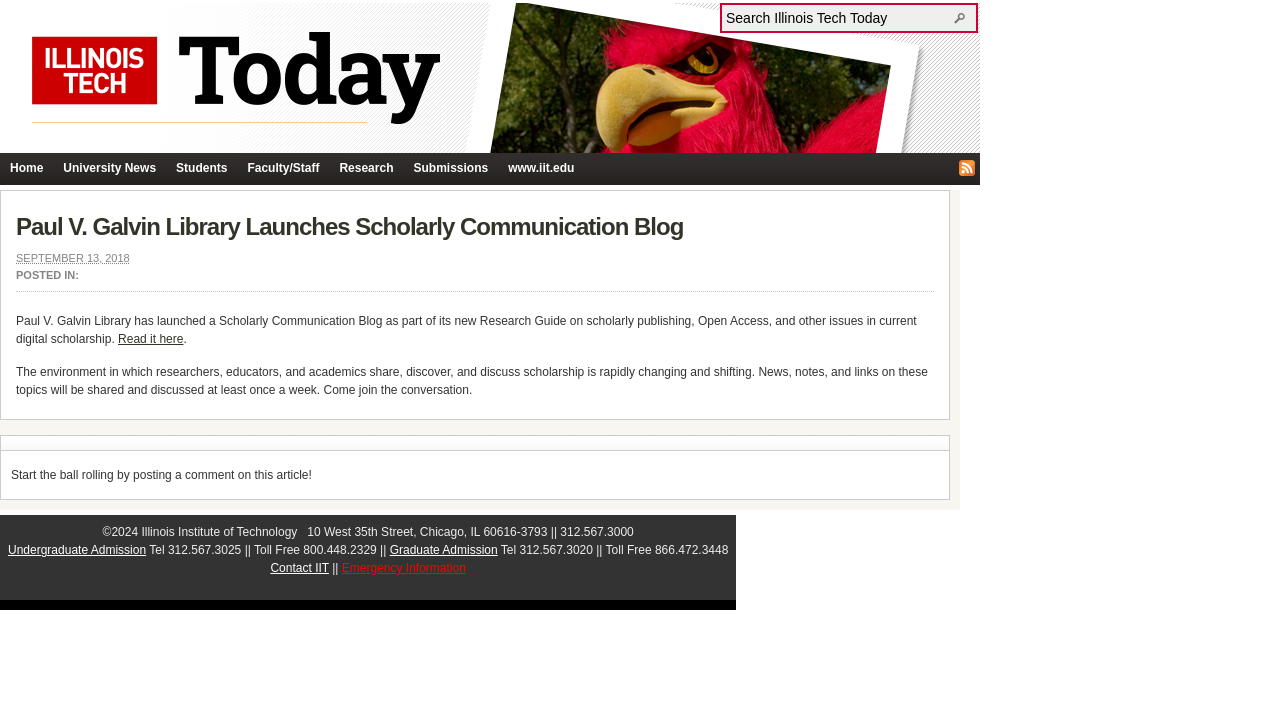Elaborate on the information and visuals displayed on the webpage.

The webpage is about the Illinois Tech Today news website, with a focus on the Paul V. Galvin Library's launch of a Scholarly Communication Blog. At the top, there is a heading "Illinois Tech Today" with an image and a link to the website. Below this, there is a search bar with a text box and a search button.

On the left side, there is a navigation menu with links to various sections, including Home, University News, Students, Faculty/Staff, Research, Submissions, and www.iit.edu. There is also an RSS Feed link.

The main content of the page is an article about the launch of the Scholarly Communication Blog, with a heading and a link to the blog. The article is dated September 13, 2018, and provides information about the blog's purpose and content. There is a link to "Read it here" and a section of text that invites readers to join the conversation.

Below the article, there is a call to action to post a comment, and a copyright notice with the year 2024. At the bottom of the page, there is a section with contact information for the Illinois Institute of Technology, including an address, phone numbers, and links to Undergraduate Admission, Graduate Admission, Contact IIT, and Emergency Information.